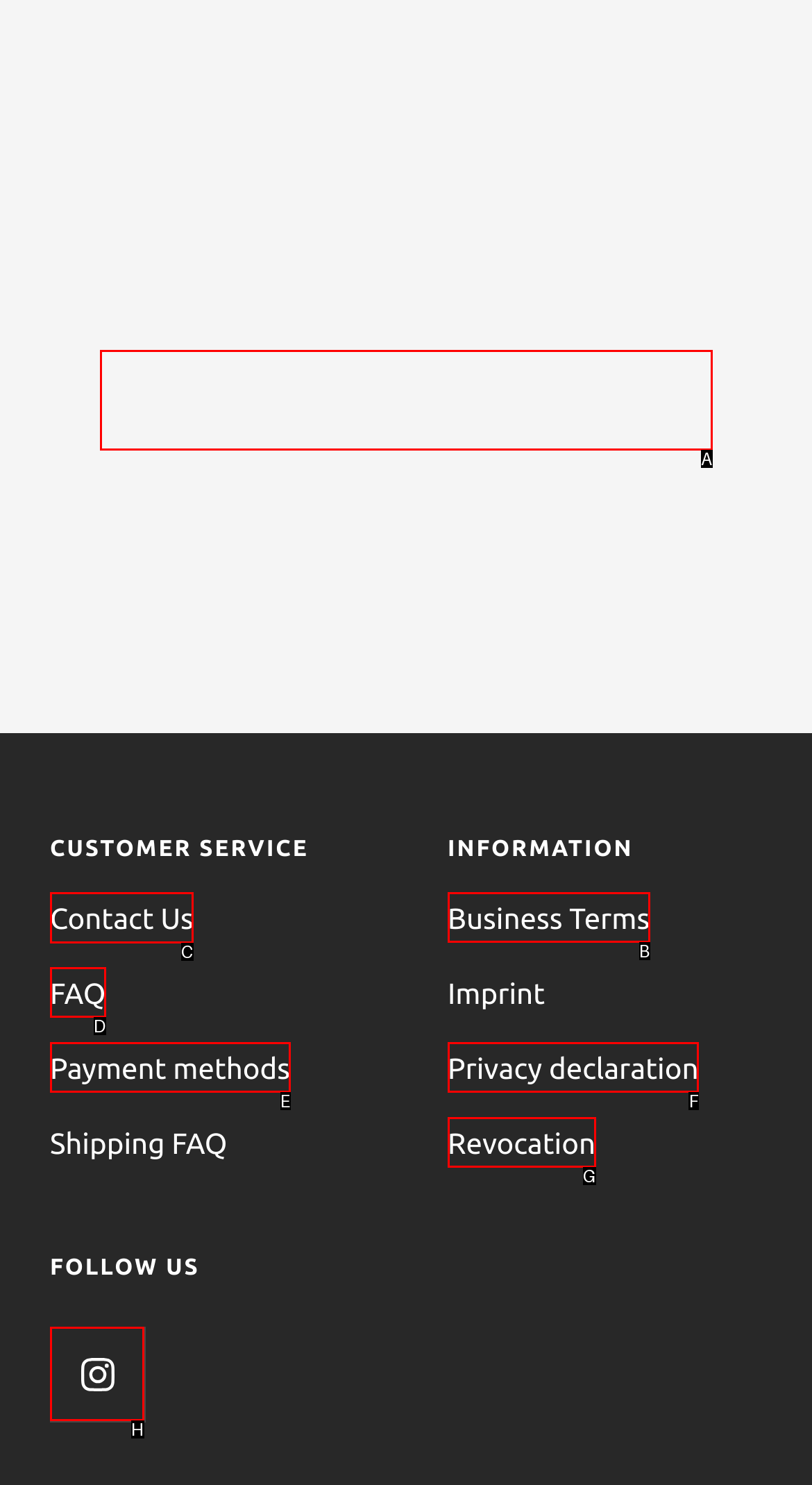Identify the letter of the UI element you need to select to accomplish the task: Contact customer service.
Respond with the option's letter from the given choices directly.

C